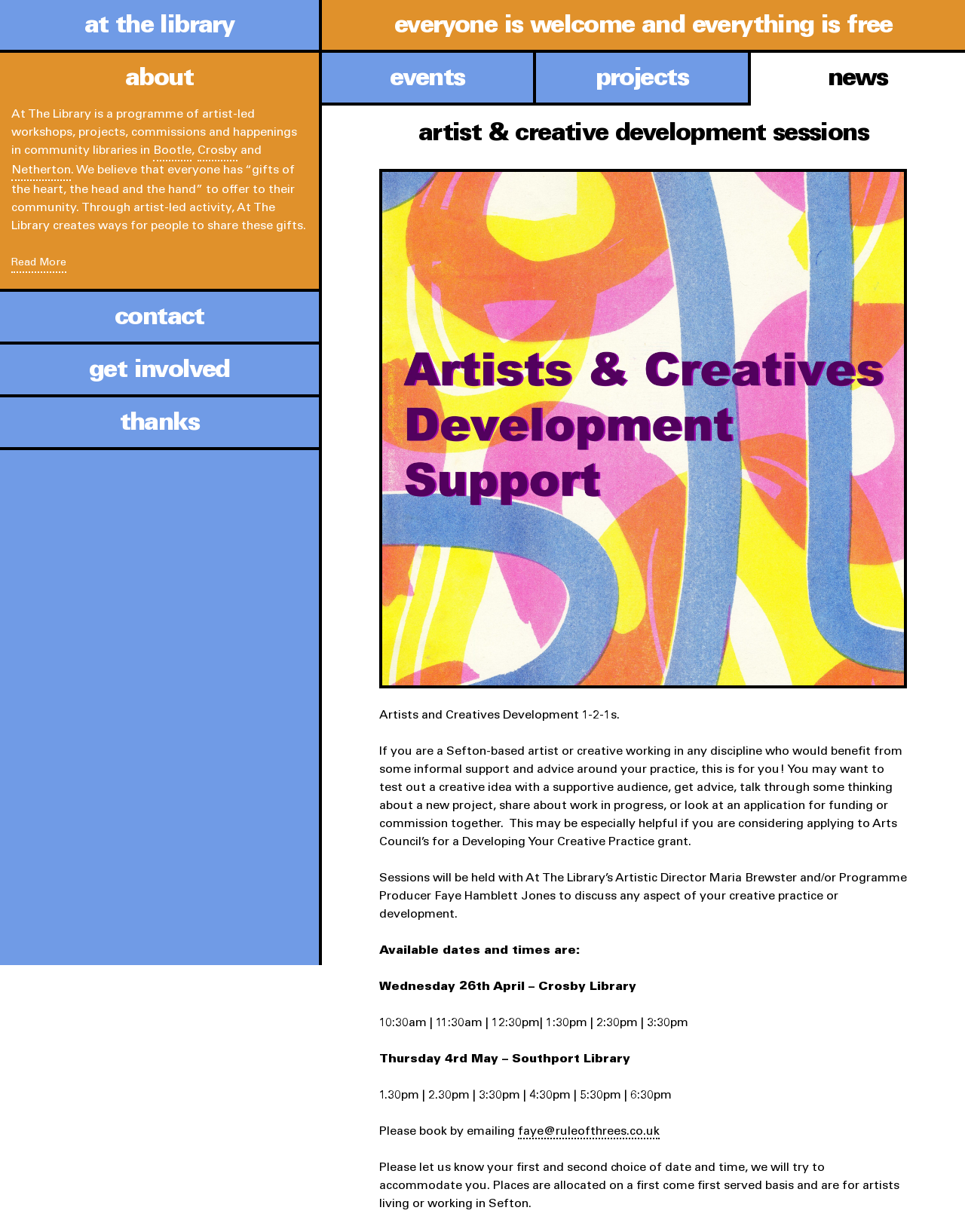How many libraries are mentioned?
Look at the image and answer the question with a single word or phrase.

3